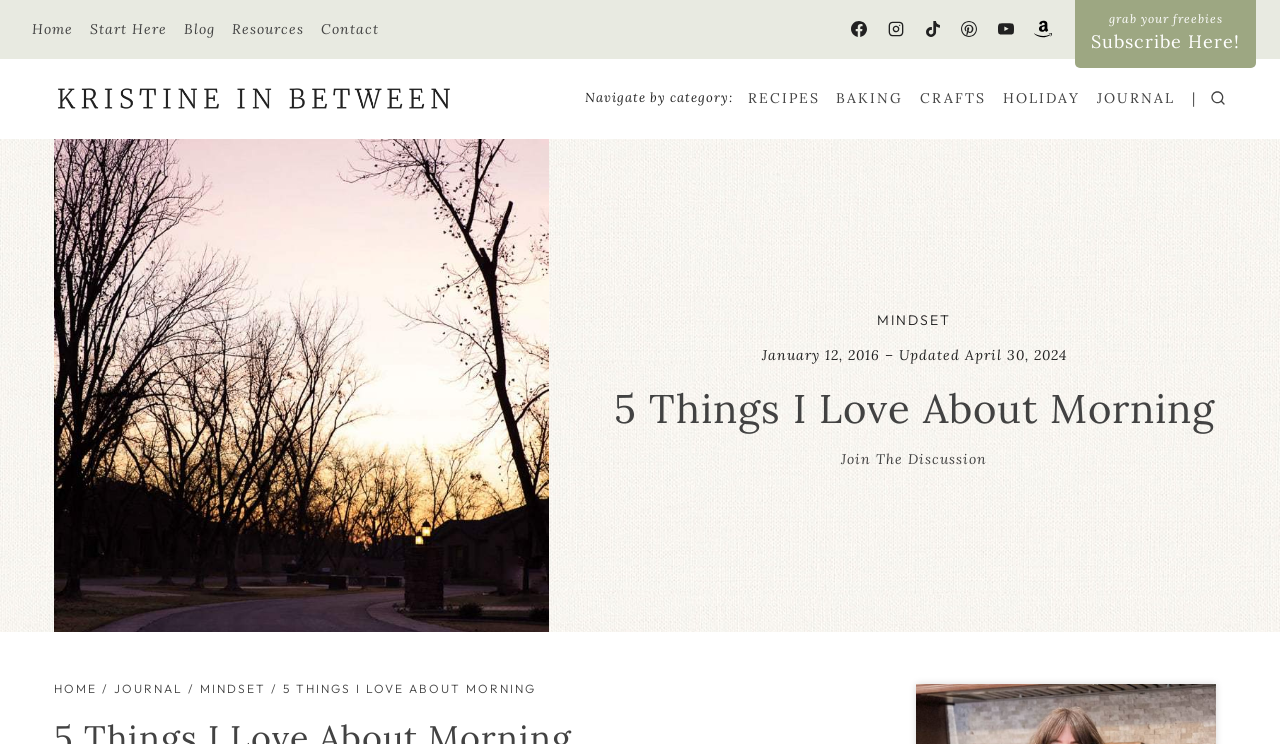Find the bounding box coordinates corresponding to the UI element with the description: "Home". The coordinates should be formatted as [left, top, right, bottom], with values as floats between 0 and 1.

[0.019, 0.011, 0.064, 0.068]